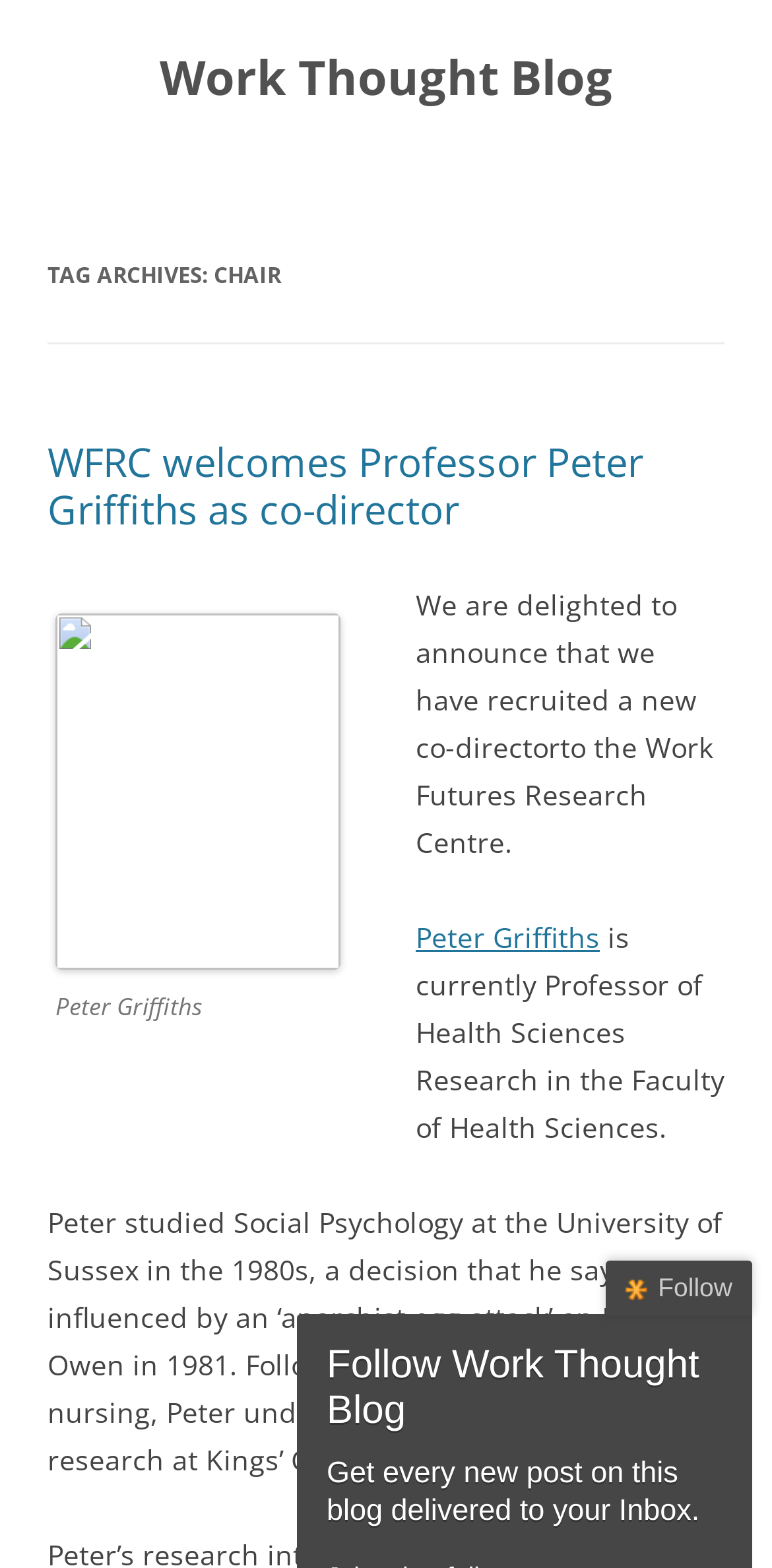Find the bounding box coordinates for the HTML element described as: "Follow". The coordinates should consist of four float values between 0 and 1, i.e., [left, top, right, bottom].

[0.786, 0.804, 0.974, 0.839]